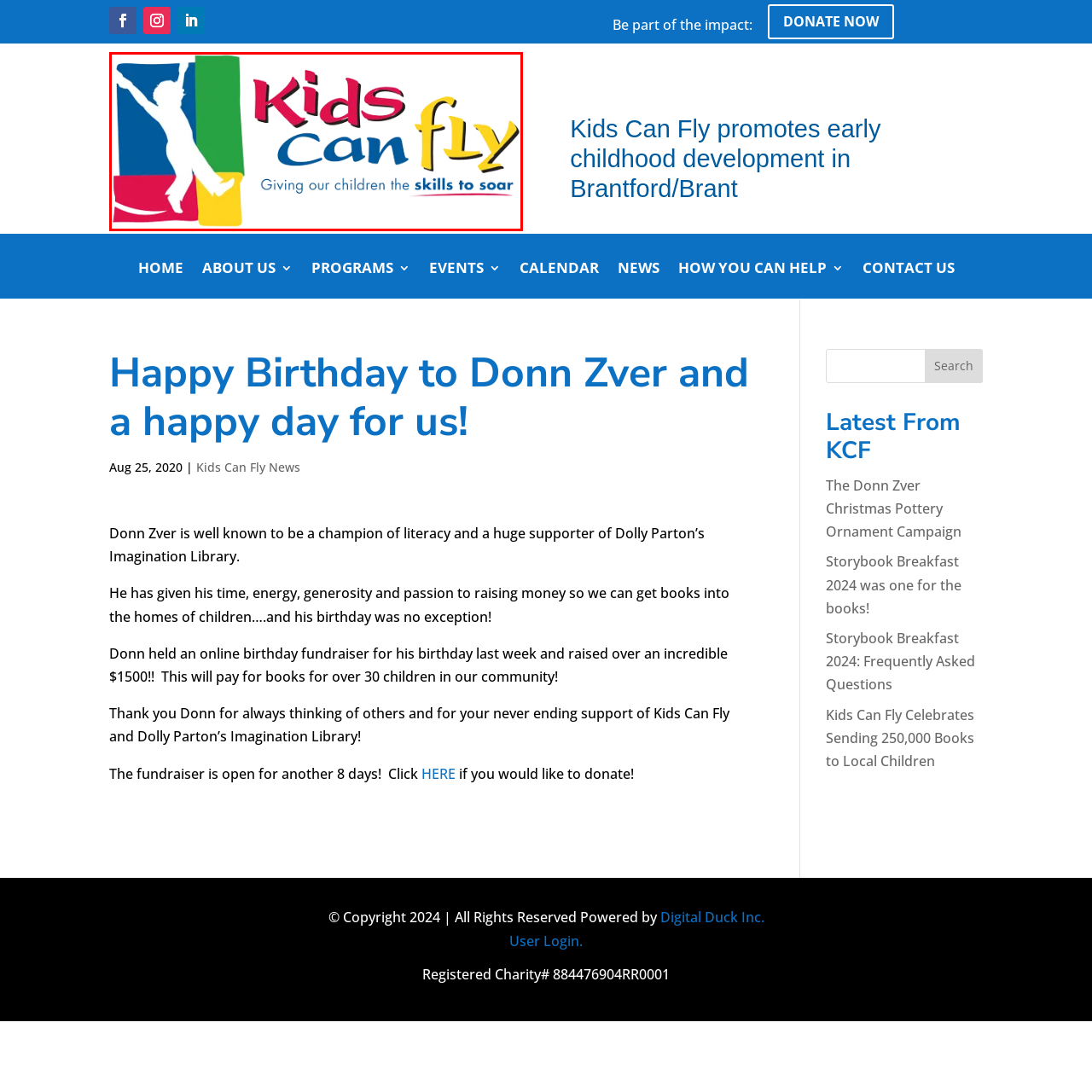What is the font style of the slogan? Analyze the image within the red bounding box and give a one-word or short-phrase response.

Friendly